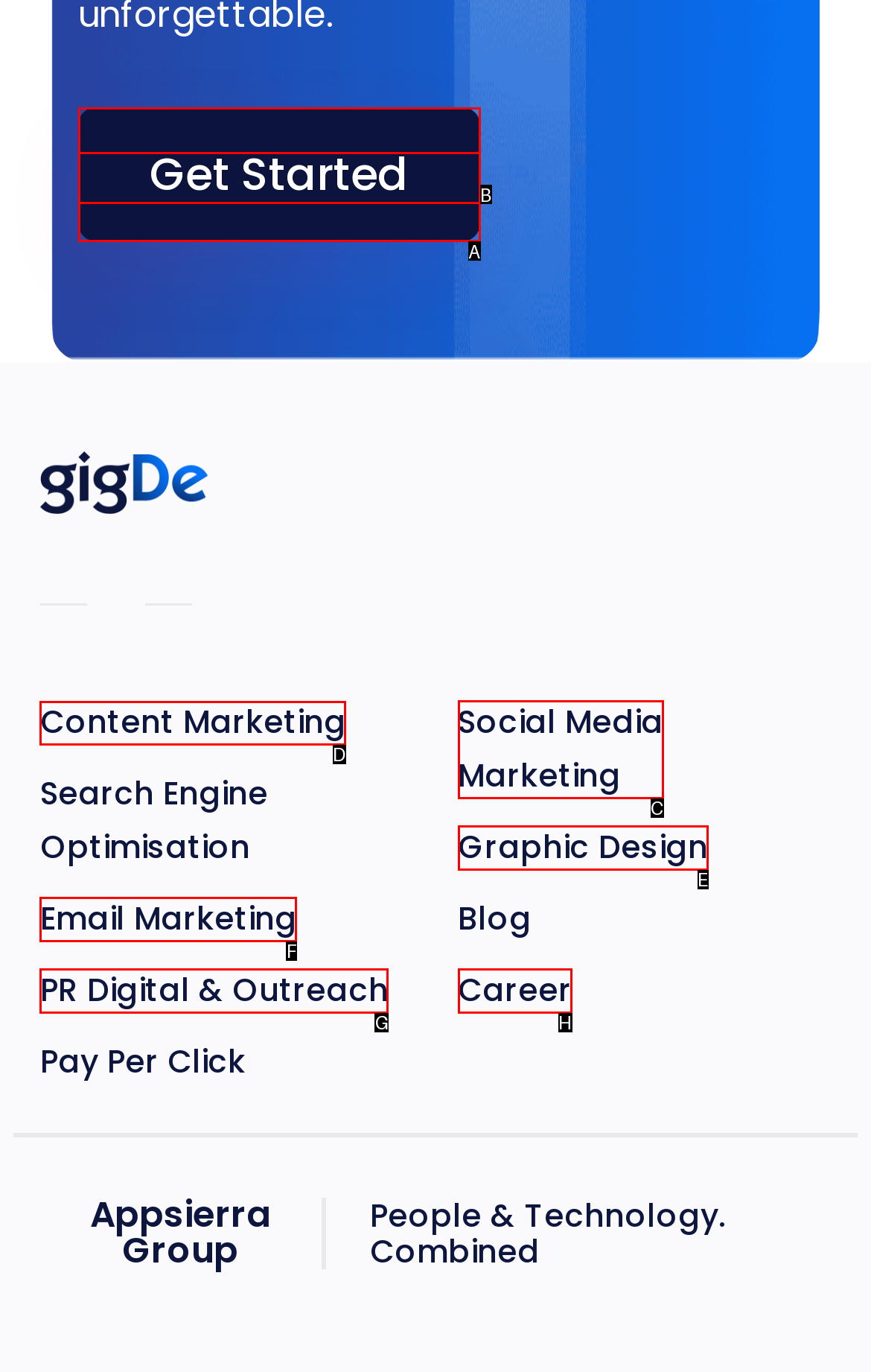Select the proper HTML element to perform the given task: Visit the Content Marketing page Answer with the corresponding letter from the provided choices.

D